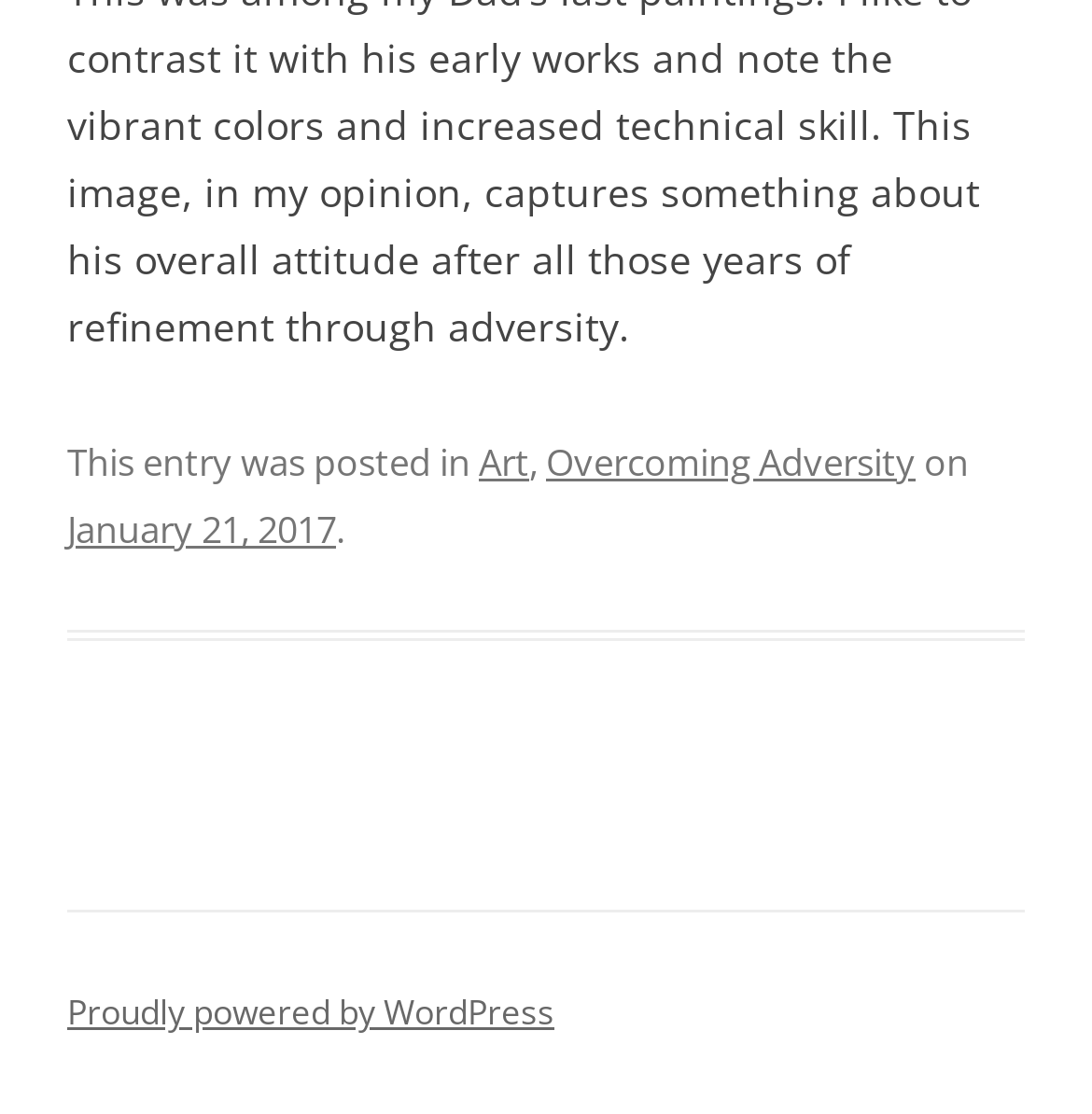Determine the bounding box for the described UI element: "Art".

[0.438, 0.393, 0.485, 0.438]